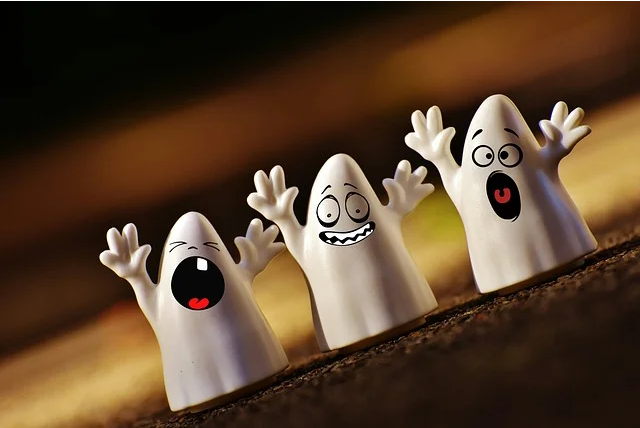Please provide a brief answer to the question using only one word or phrase: 
What is the expression of the leftmost ghost?

Shocked or scared